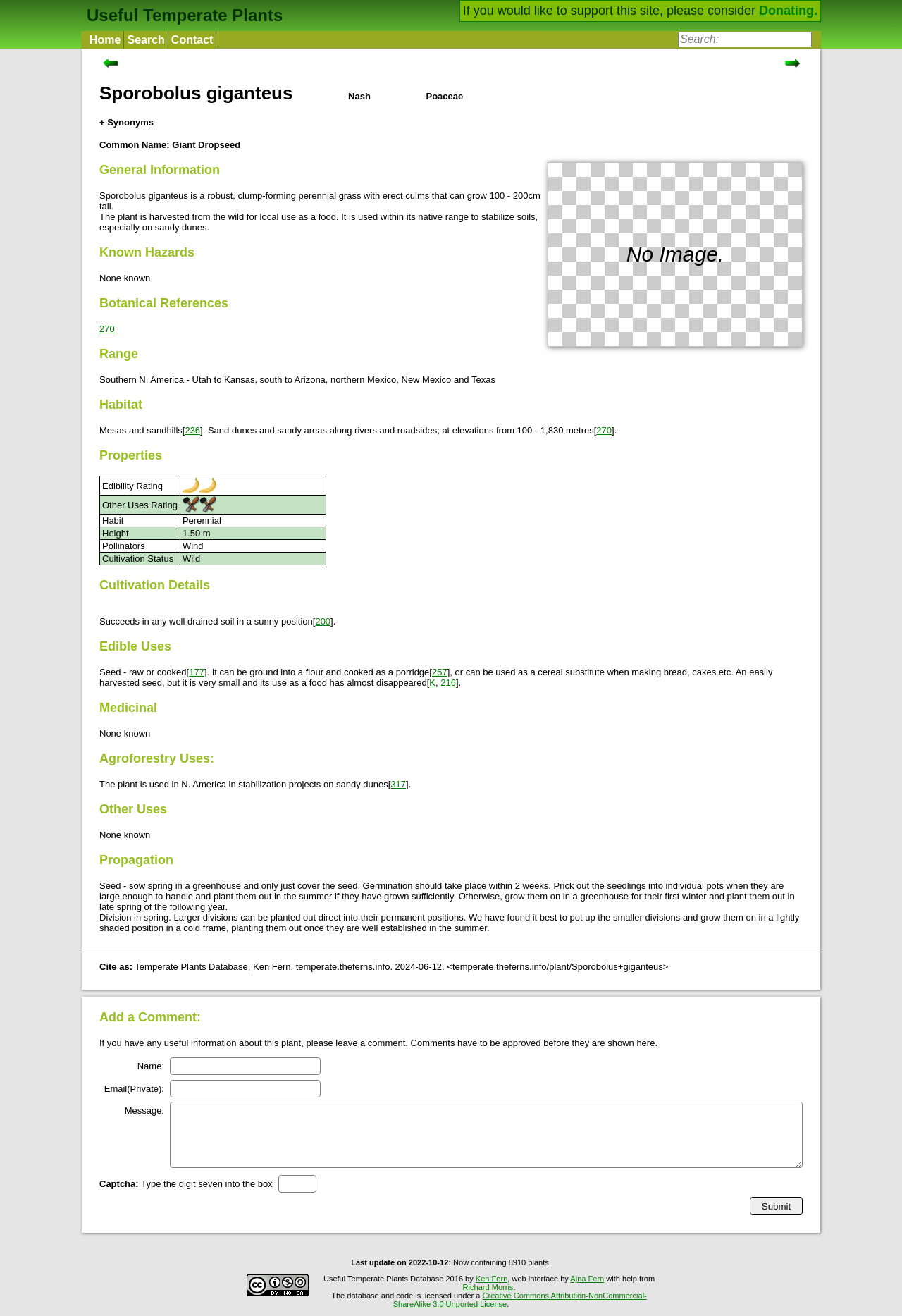What is the seed of Sporobolus giganteus used for?
Could you give a comprehensive explanation in response to this question?

The use of the seed of Sporobolus giganteus can be found in the section 'Edible Uses'. The text states that the seed can be eaten raw or cooked, and can be ground into a flour and used as a cereal substitute, indicating that the seed is used as a food source.